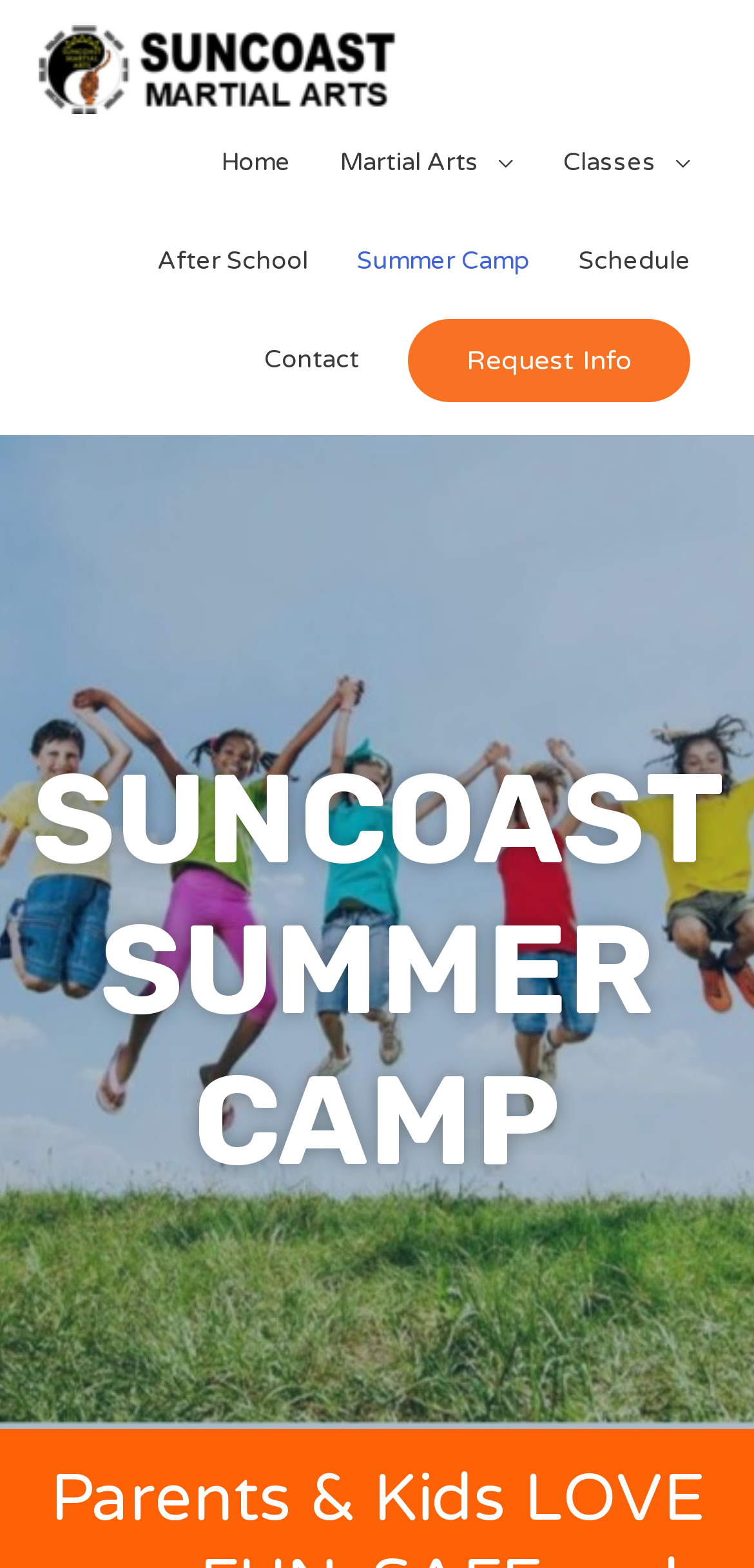Use a single word or phrase to answer the question: How many navigation links are there?

9